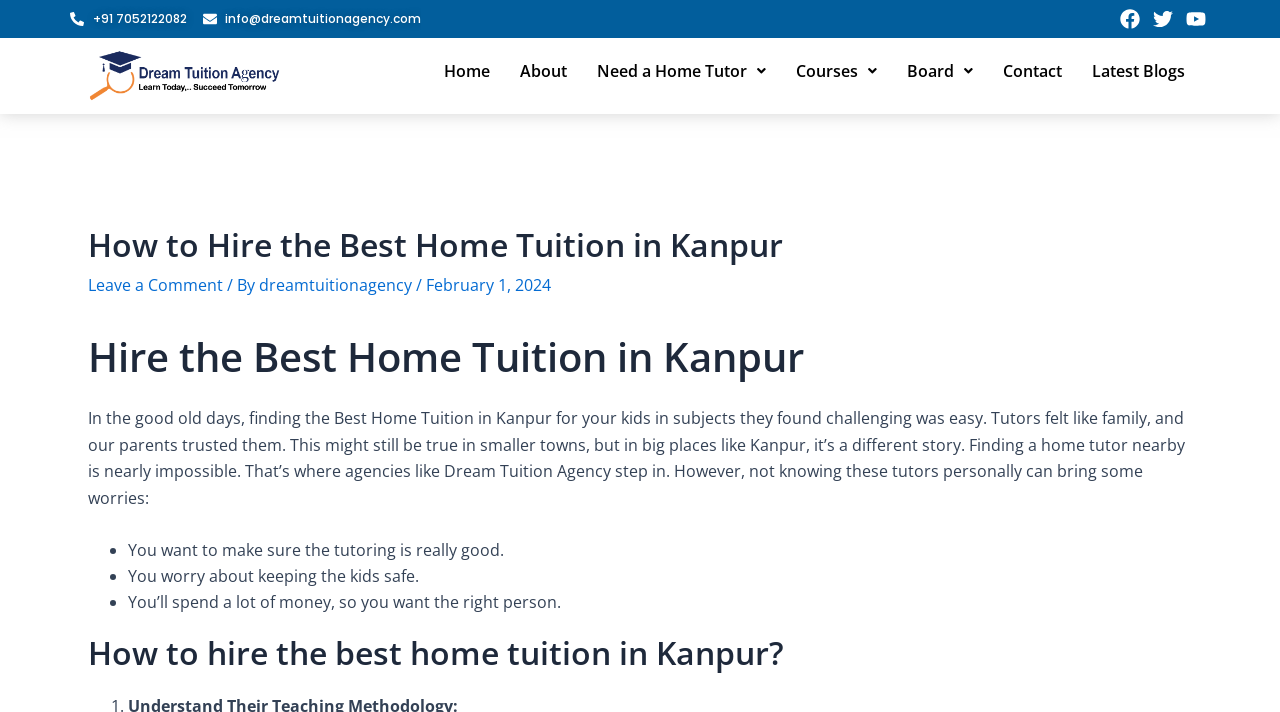What is the main heading displayed on the webpage? Please provide the text.

How to Hire the Best Home Tuition in Kanpur